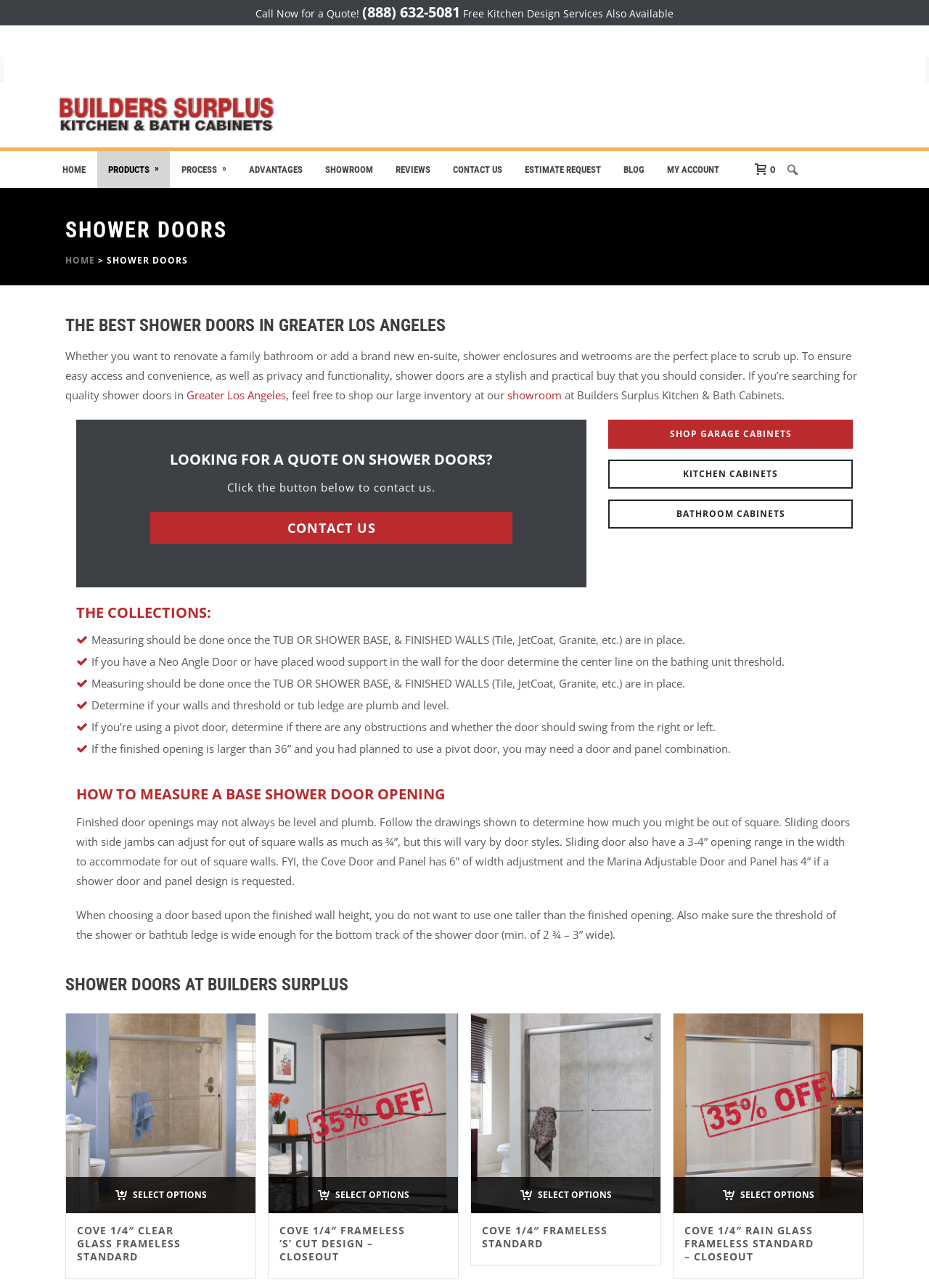Answer this question in one word or a short phrase: What is the minimum width required for the threshold of the shower or bathtub ledge?

2 ¾ – 3 inches